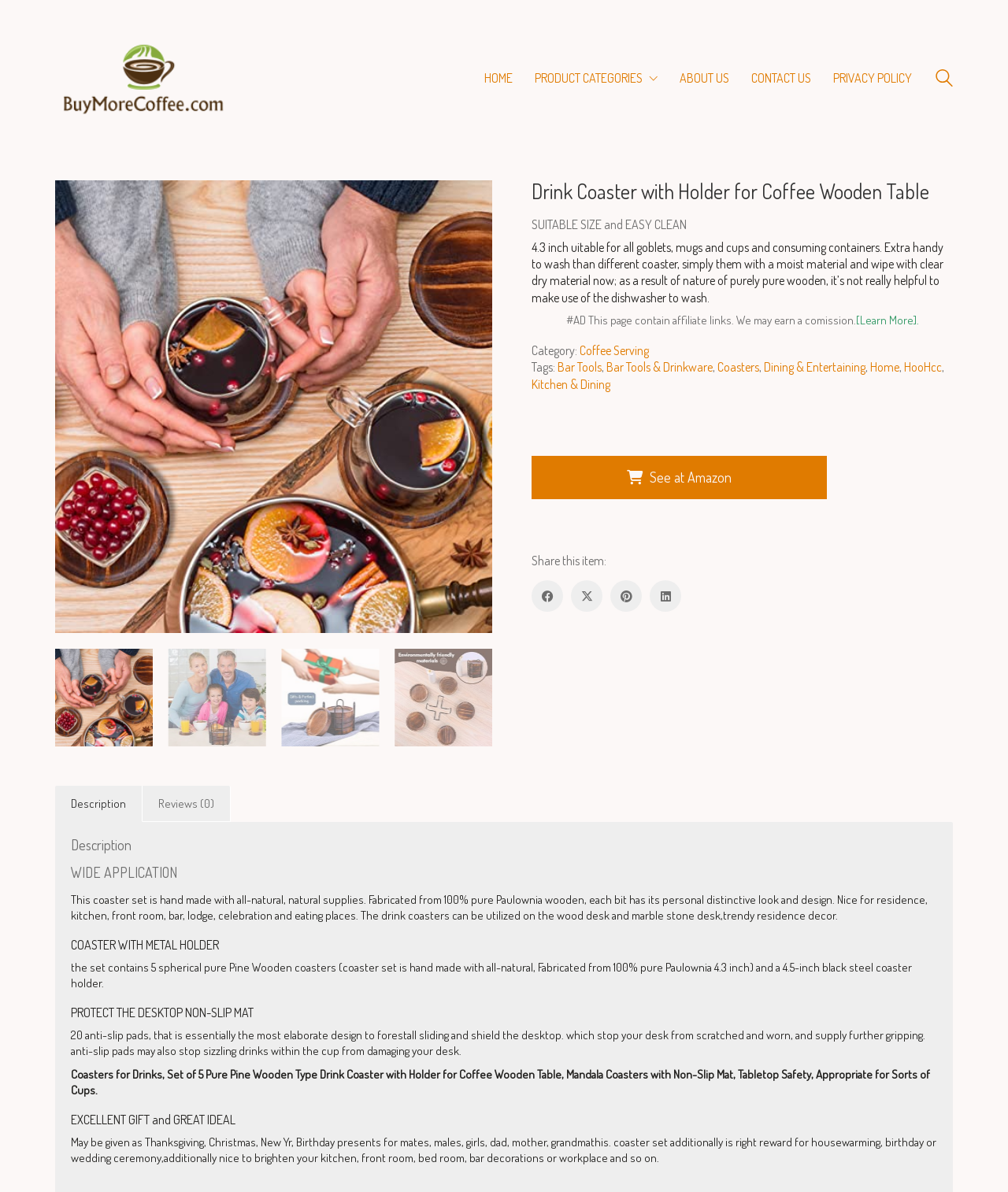What is the size of the coaster?
Look at the image and answer with only one word or phrase.

4.3 inch